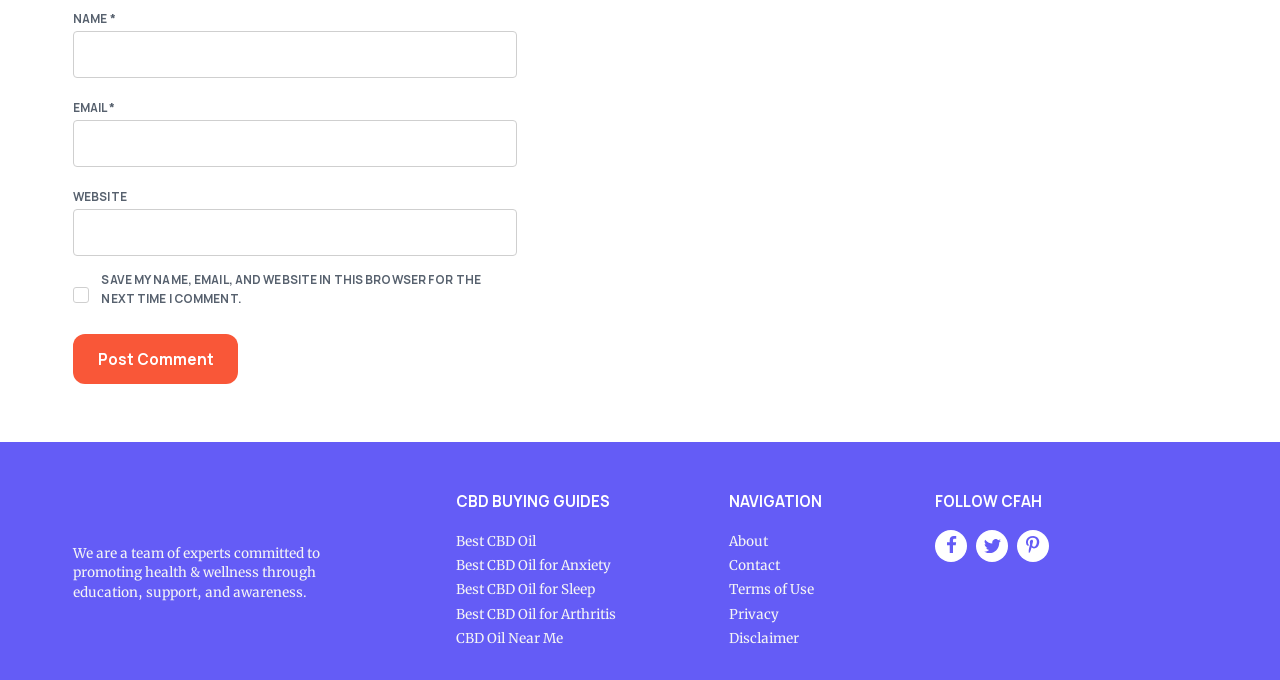What is the label of the first text box?
Refer to the image and provide a thorough answer to the question.

The first text box has a label 'NAME' which is indicated by the StaticText element with the text 'NAME' and bounding box coordinates [0.057, 0.015, 0.086, 0.04].